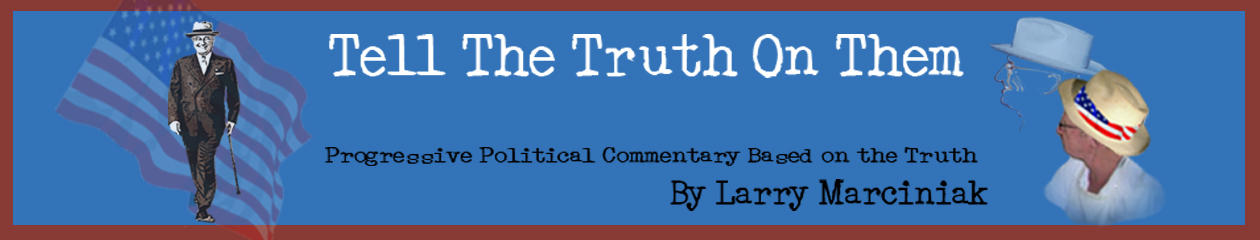Create a detailed narrative of what is happening in the image.

The image features a vibrant banner for the website "Tell The Truth On Them." The design includes a background in shades of blue with the text "Tell The Truth On Them" prominently displayed in a bold, white font. Below the main title, the phrase "Progressive Political Commentary Based on the Truth" is featured, alongside the author’s name, "By Larry Marciniak," in a contrasting font style. Accompanying the text are illustrated characters dressed in vintage attire, subtly engaging the audience while a faint American flag motif adds a patriotic touch. This dynamic composition emphasizes the site's focus on political commentary and truthfulness.